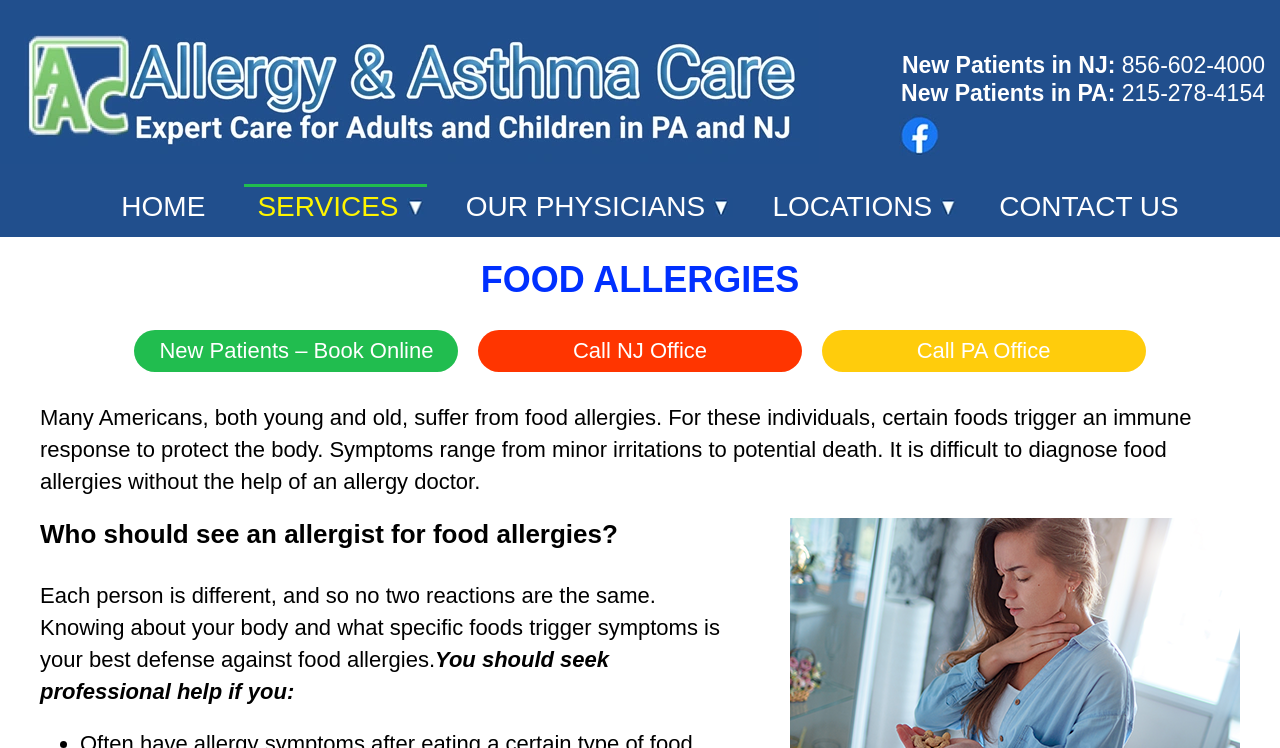Determine the bounding box coordinates of the area to click in order to meet this instruction: "Visit the 'SERVICES' page".

[0.191, 0.246, 0.333, 0.303]